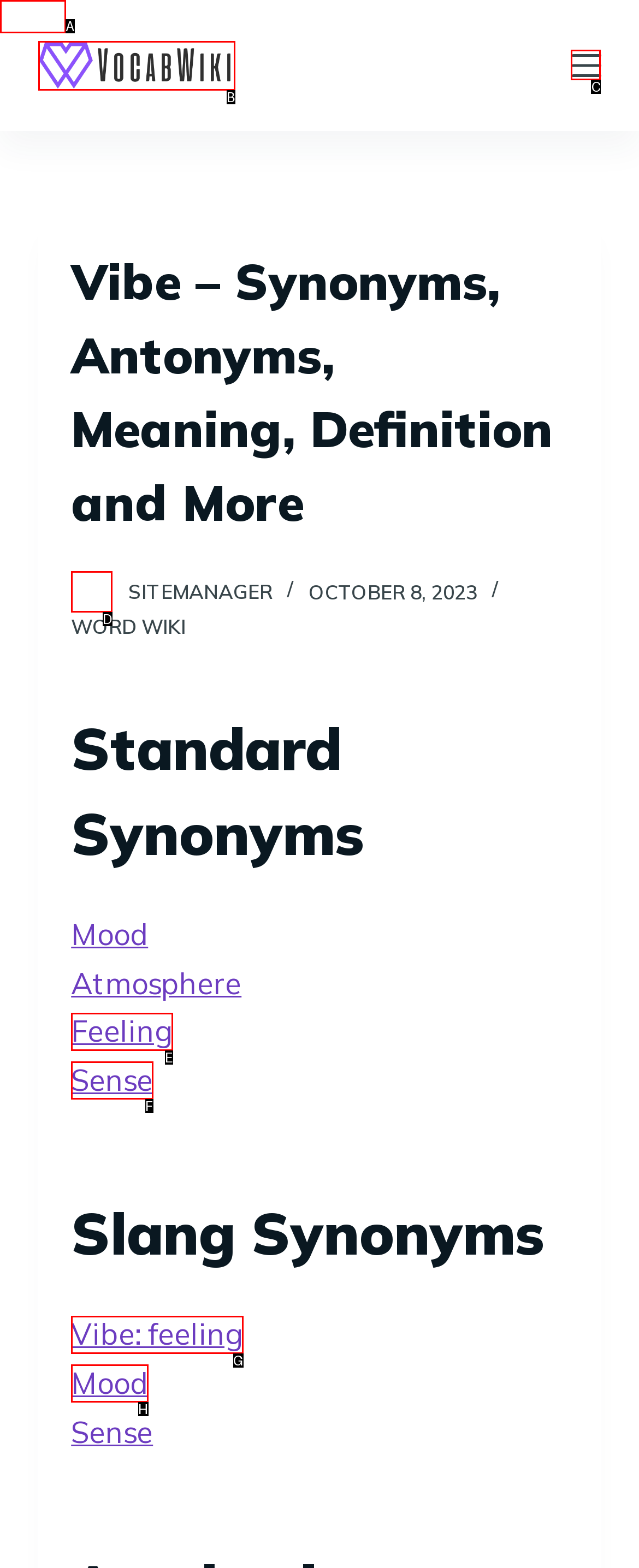Tell me which letter corresponds to the UI element that will allow you to Open the off canvas menu. Answer with the letter directly.

C